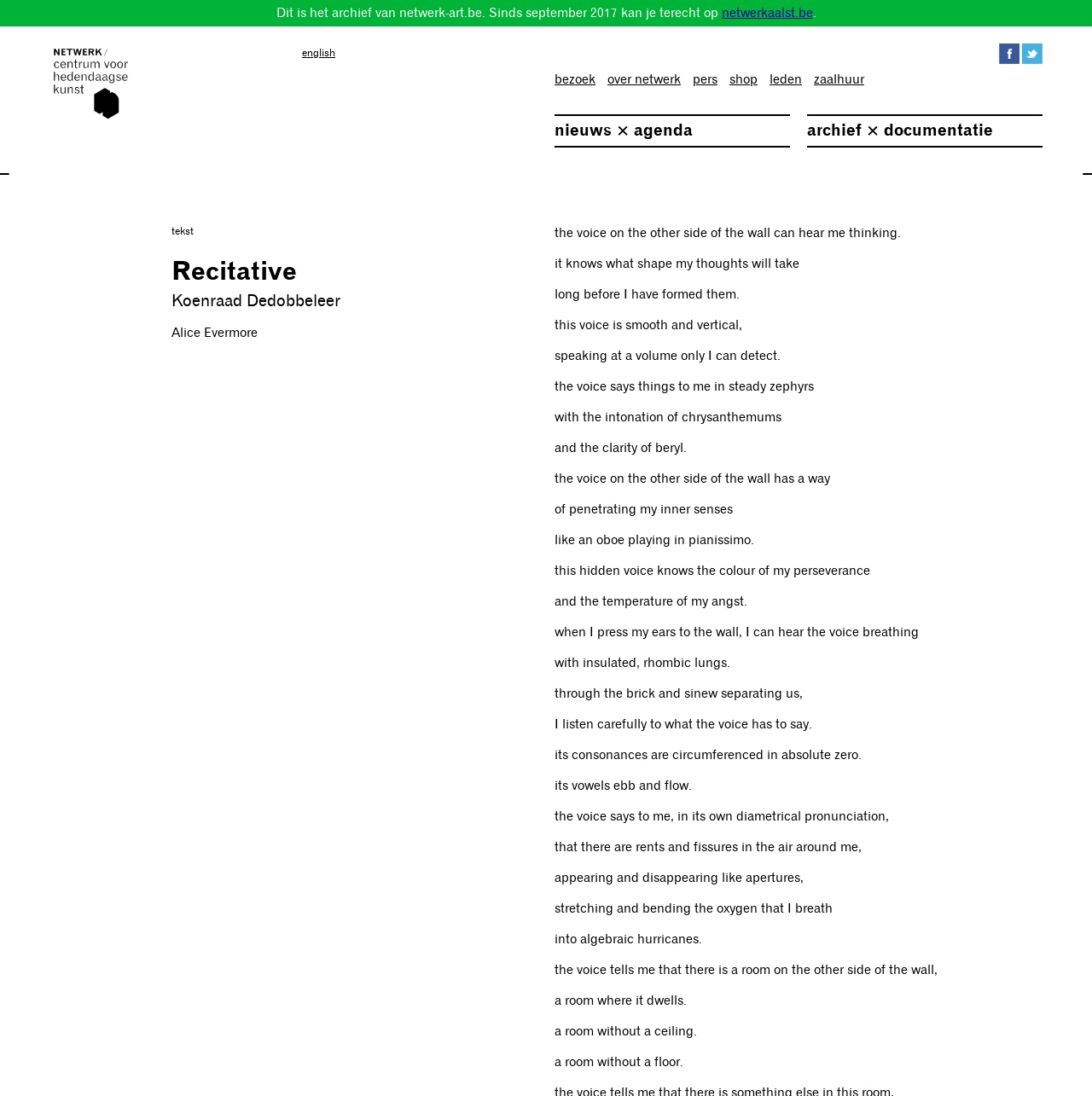Identify the bounding box coordinates necessary to click and complete the given instruction: "check the news and agenda".

[0.508, 0.105, 0.723, 0.134]